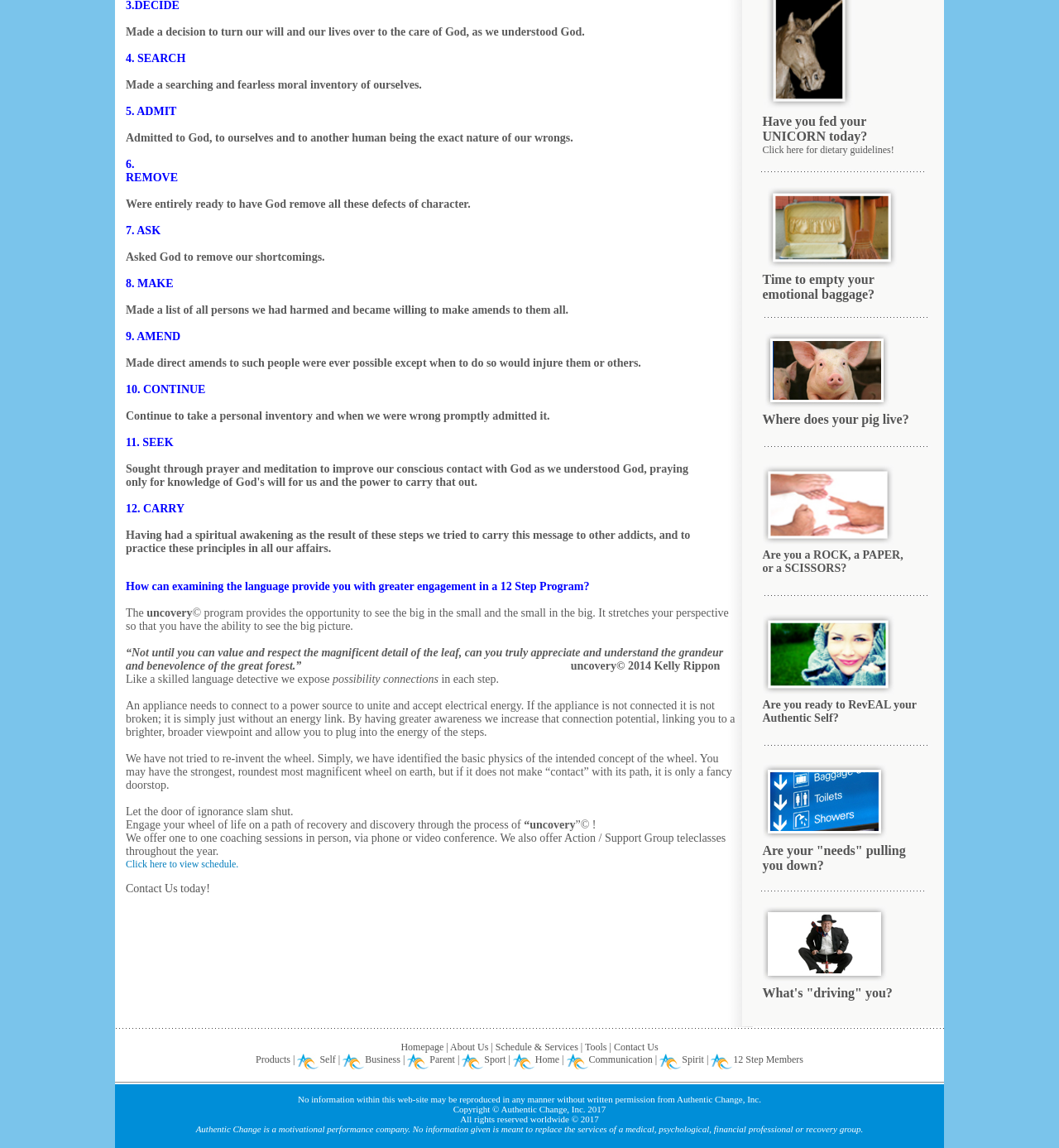Please reply to the following question using a single word or phrase: 
What is 'uncovery'?

A program